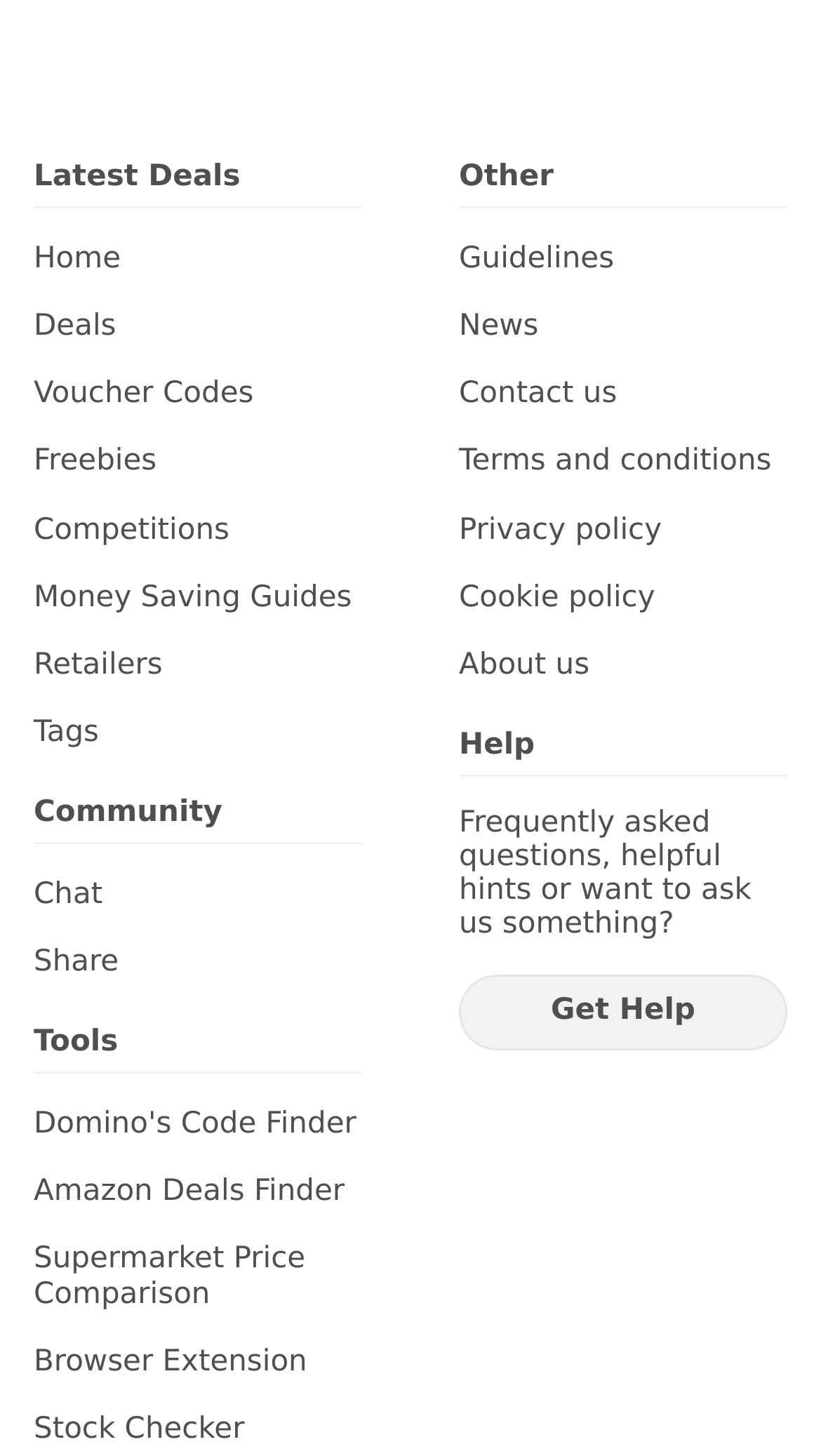Identify the bounding box coordinates of the region that should be clicked to execute the following instruction: "Search for something".

None